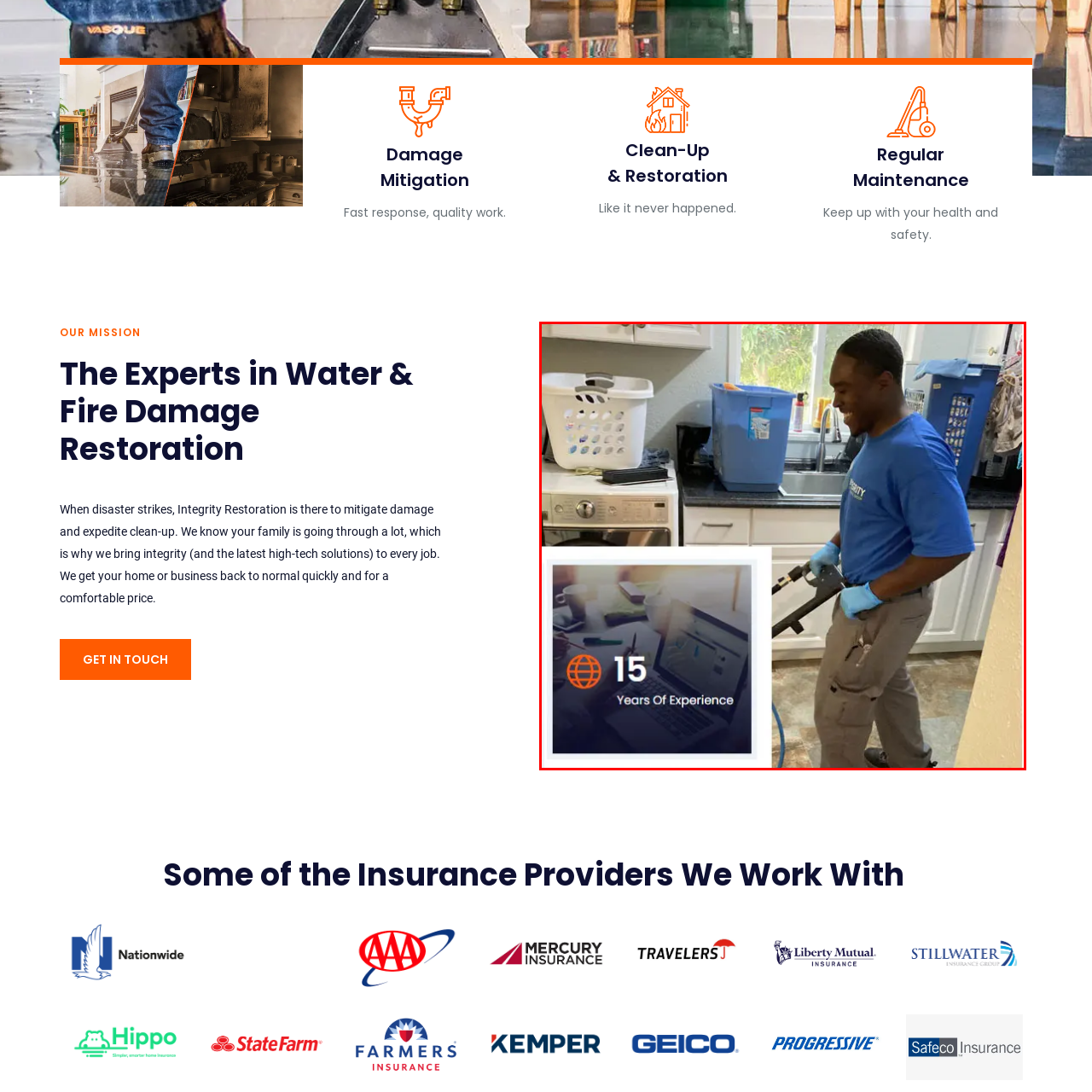What is the focus of the area? Observe the image within the red bounding box and give a one-word or short-phrase answer.

Restoration and cleanliness